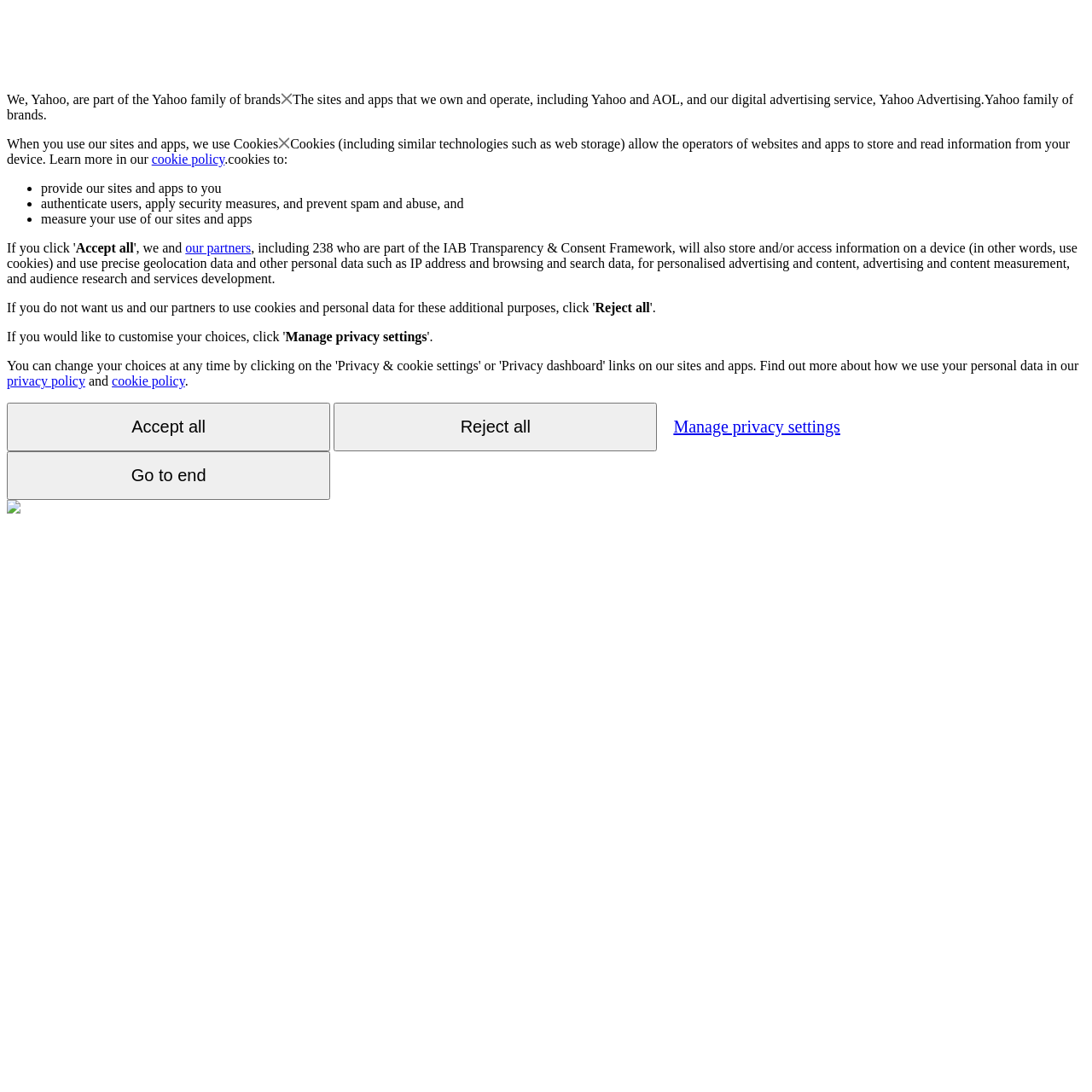What is the purpose of using cookies?
Based on the image, please offer an in-depth response to the question.

The webpage mentions that cookies are used for personalized advertising and content, advertising and content measurement, and audience research and services development, among other purposes.